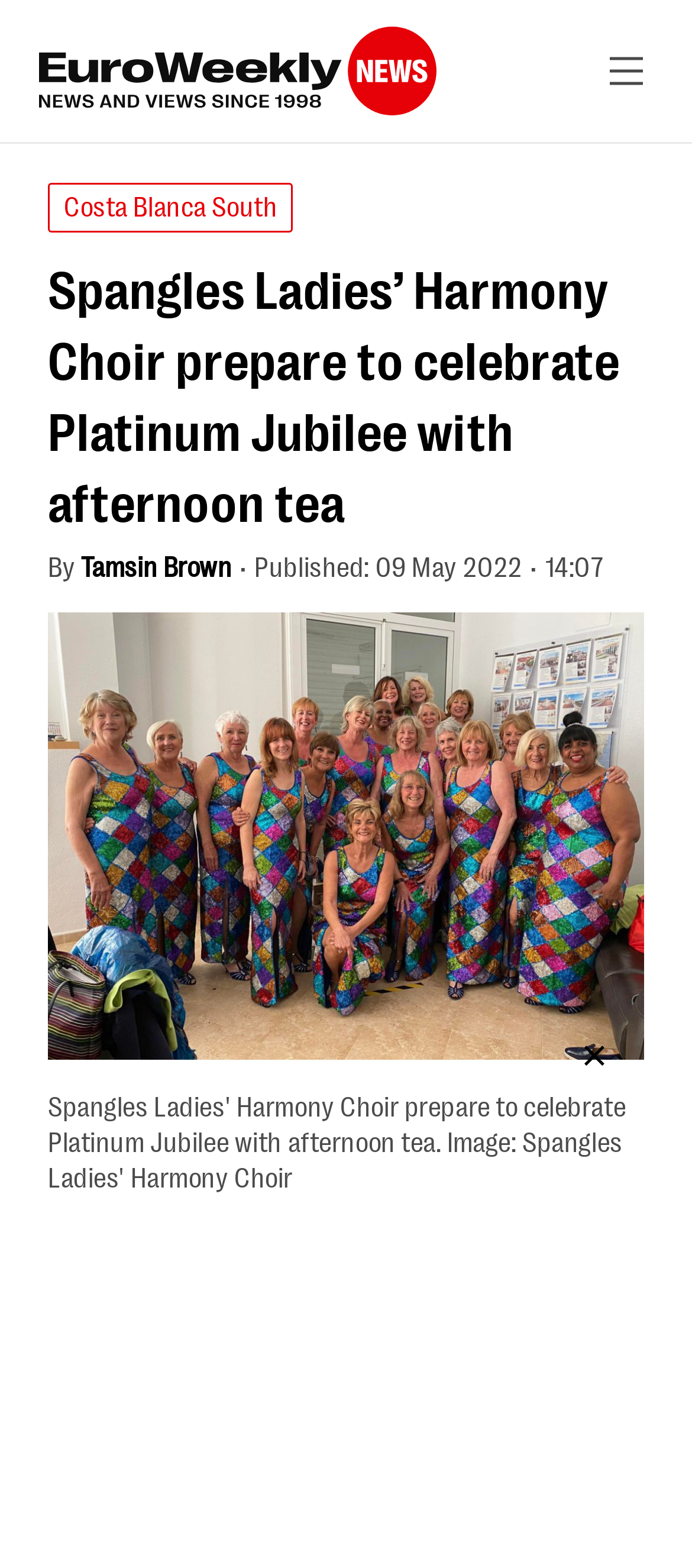Identify the bounding box for the UI element specified in this description: "Tamsin Brown". The coordinates must be four float numbers between 0 and 1, formatted as [left, top, right, bottom].

[0.117, 0.35, 0.336, 0.371]